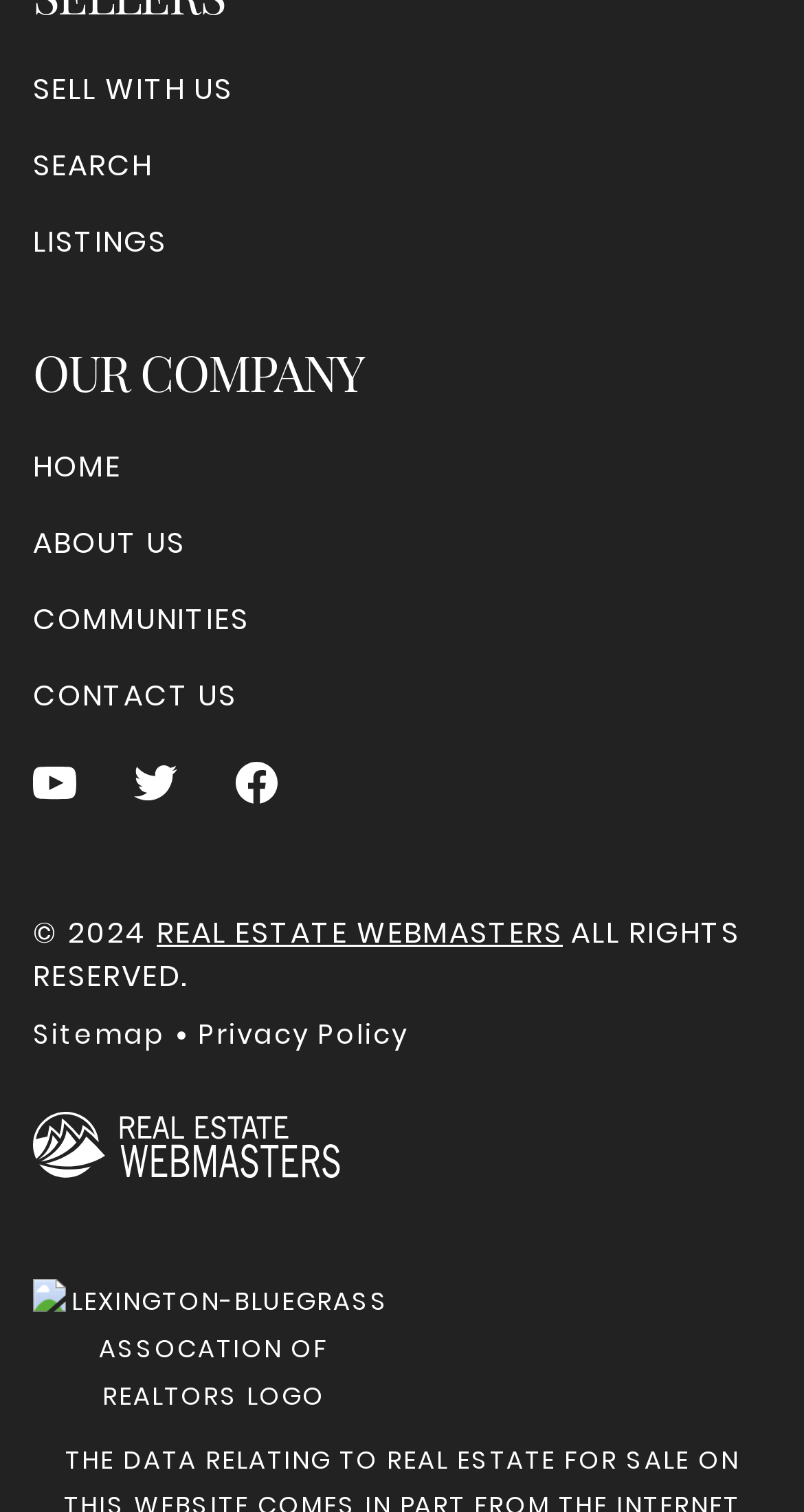What is the first link on the webpage?
Could you answer the question in a detailed manner, providing as much information as possible?

The first link on the webpage is 'BUYER'S GUIDE' which is located at the top left corner of the webpage with a bounding box coordinate of [0.041, 0.034, 0.318, 0.063].